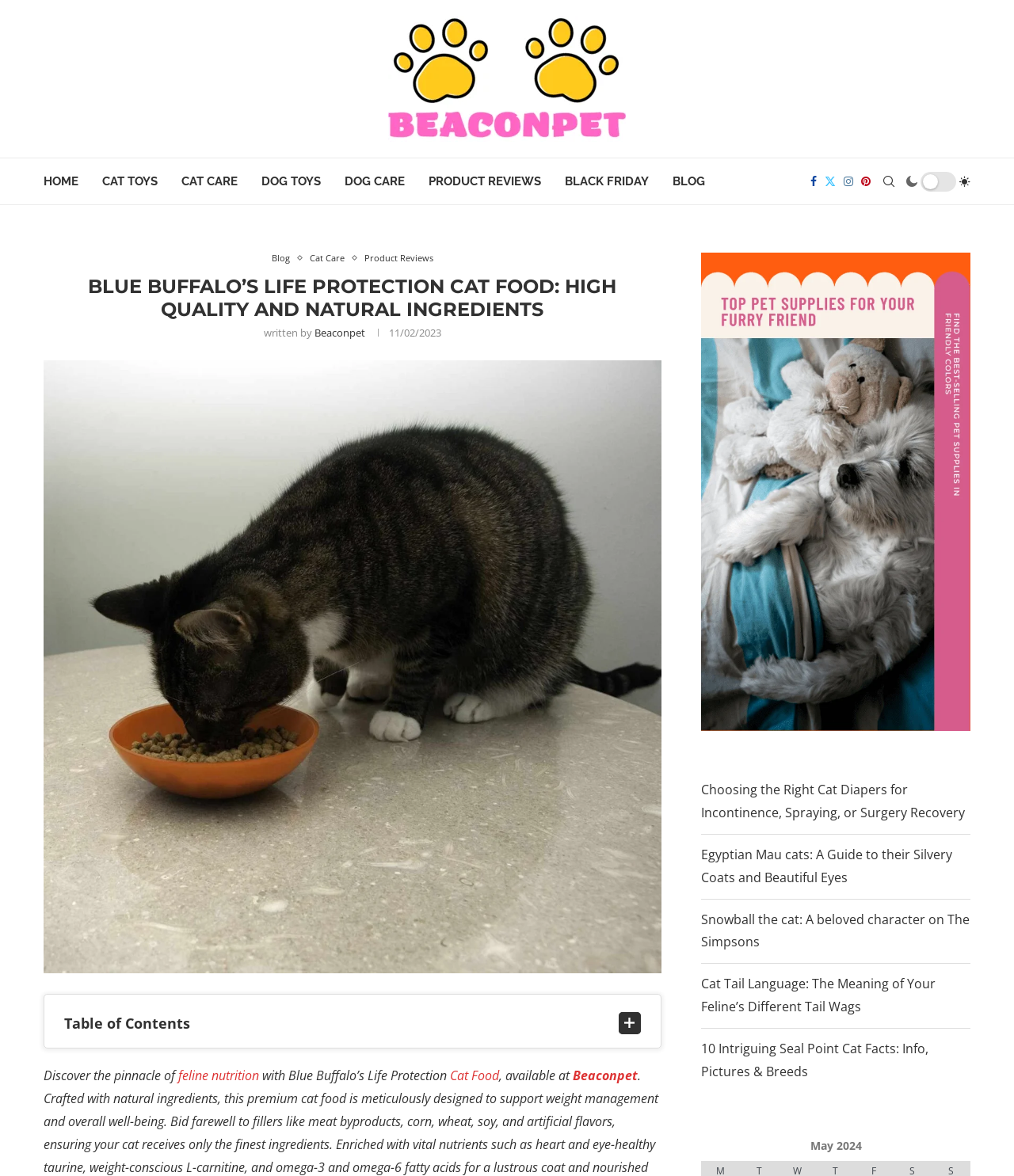Locate the bounding box coordinates of the clickable element to fulfill the following instruction: "Read the blog post". Provide the coordinates as four float numbers between 0 and 1 in the format [left, top, right, bottom].

[0.268, 0.215, 0.294, 0.224]